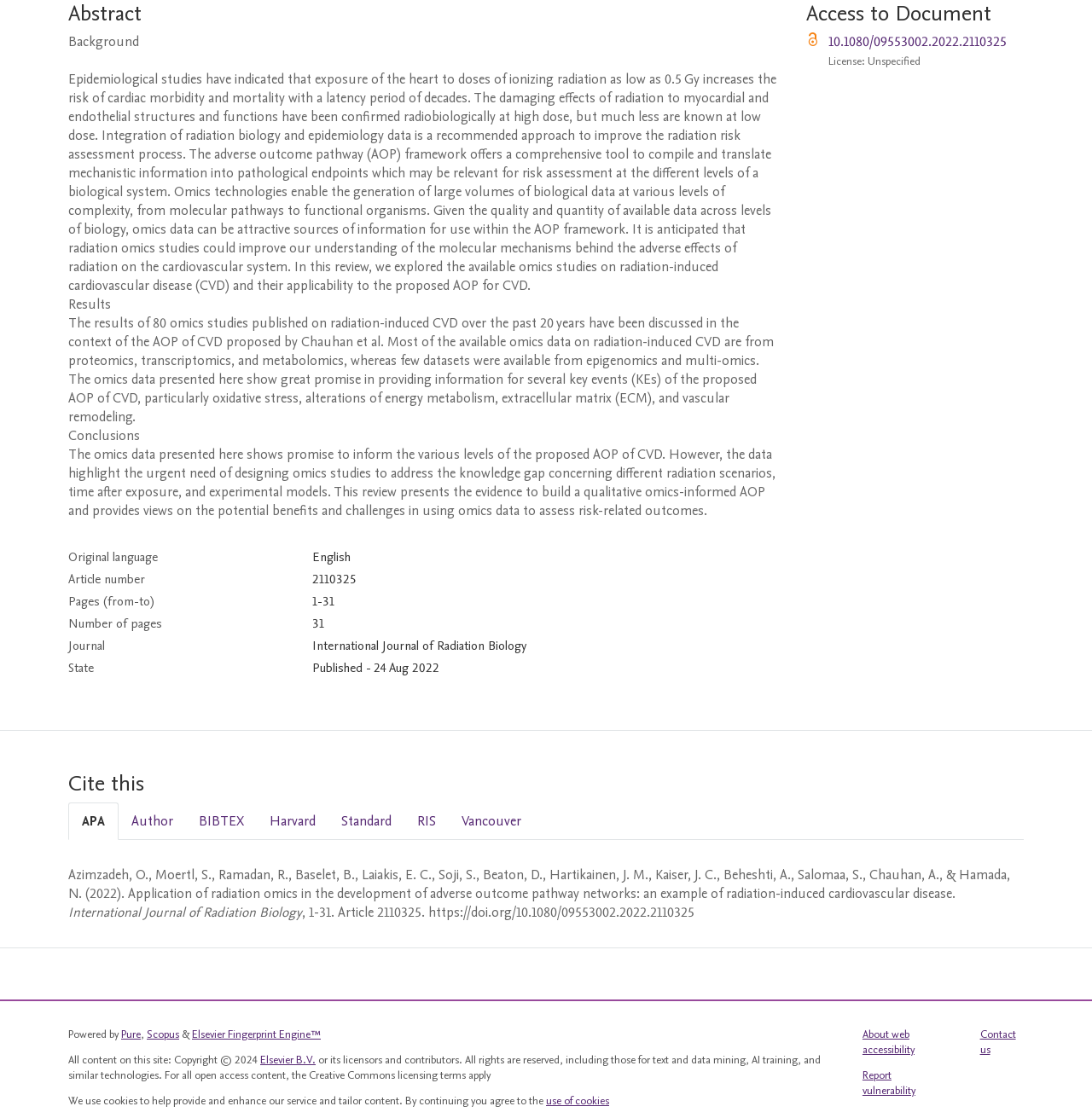Locate the bounding box coordinates for the element described below: "use of cookies". The coordinates must be four float values between 0 and 1, formatted as [left, top, right, bottom].

[0.5, 0.978, 0.558, 0.992]